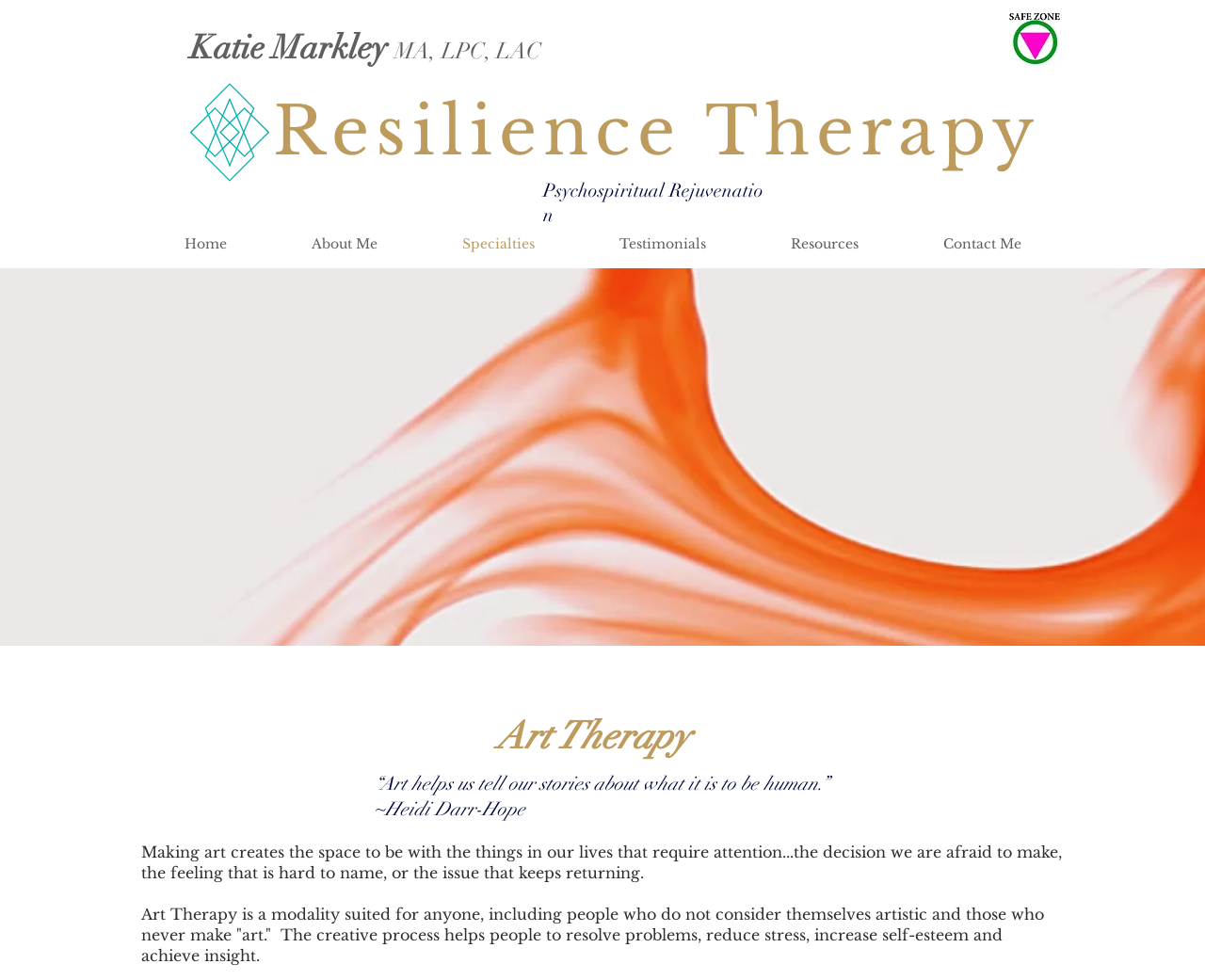Look at the image and write a detailed answer to the question: 
What is the profession of Katie Markley?

Based on the static text elements, Katie Markley's profession is indicated by the credentials 'MA, LPC, LAC' which are commonly used in the field of therapy or counseling.